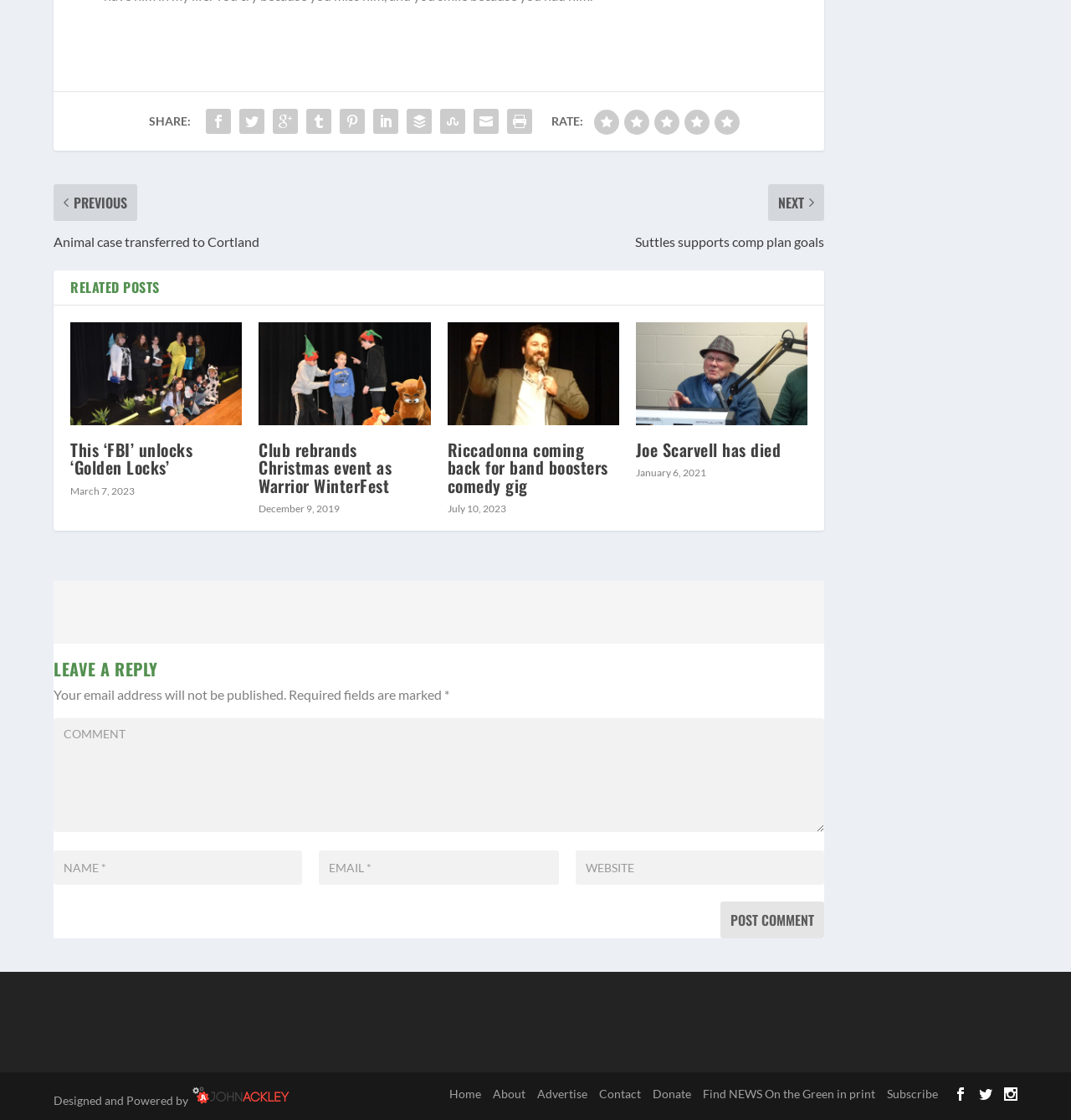Using the description: "title="This ‘FBI’ unlocks ‘Golden Locks’"", identify the bounding box of the corresponding UI element in the screenshot.

[0.066, 0.288, 0.226, 0.38]